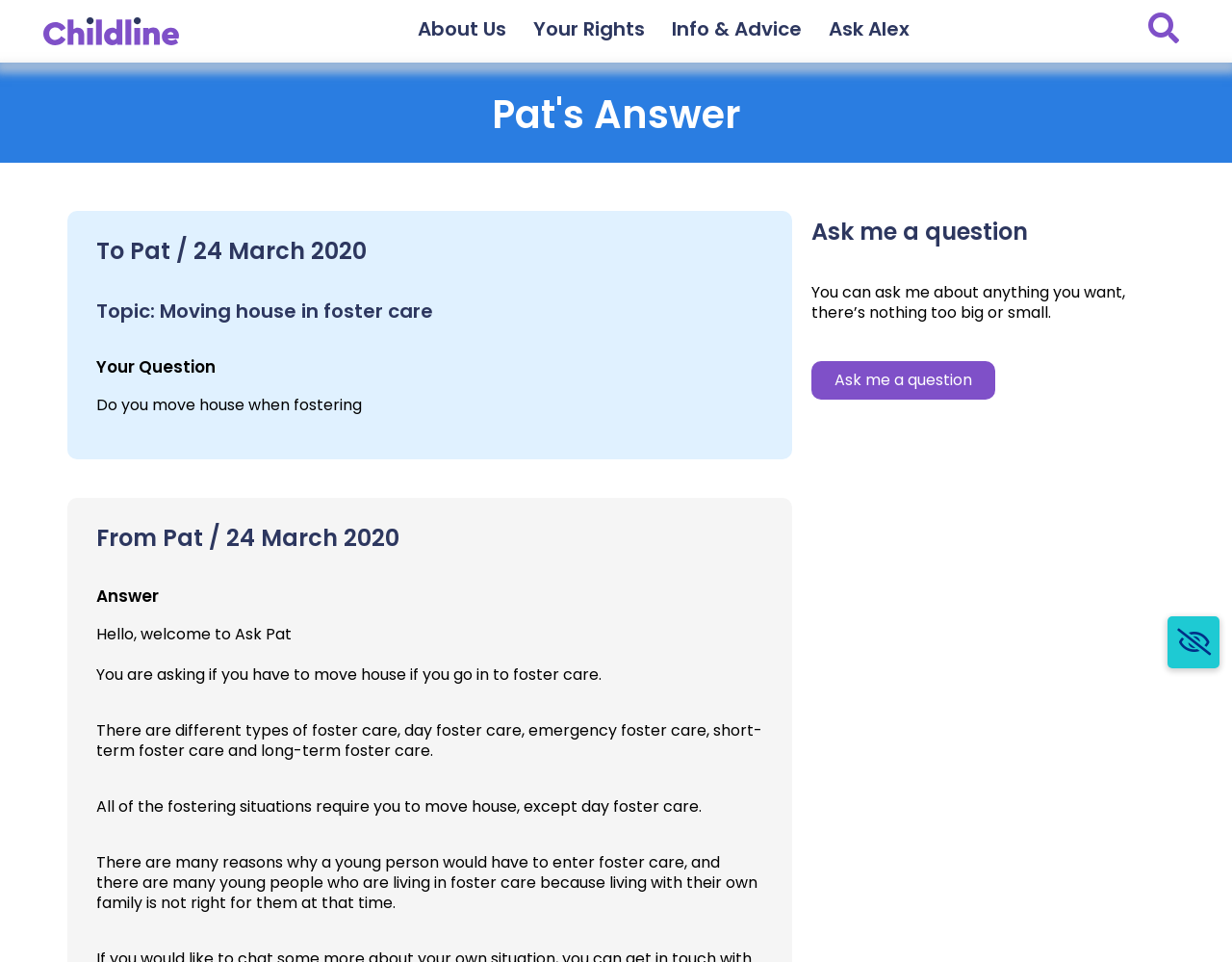Please answer the following question using a single word or phrase: 
What can you ask Pat about?

Anything